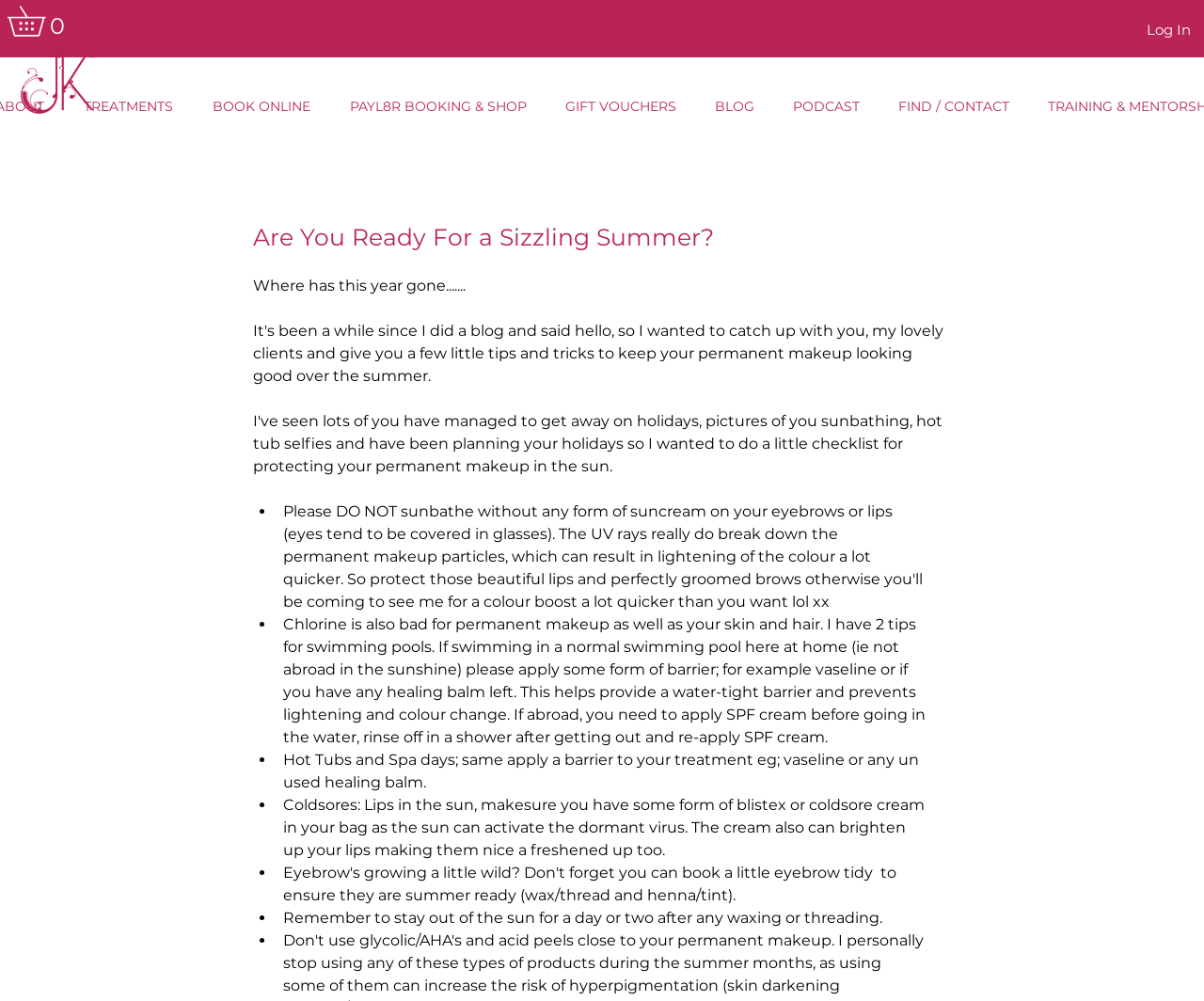What should you do after waxing or threading?
Using the image, answer in one word or phrase.

Stay out of the sun